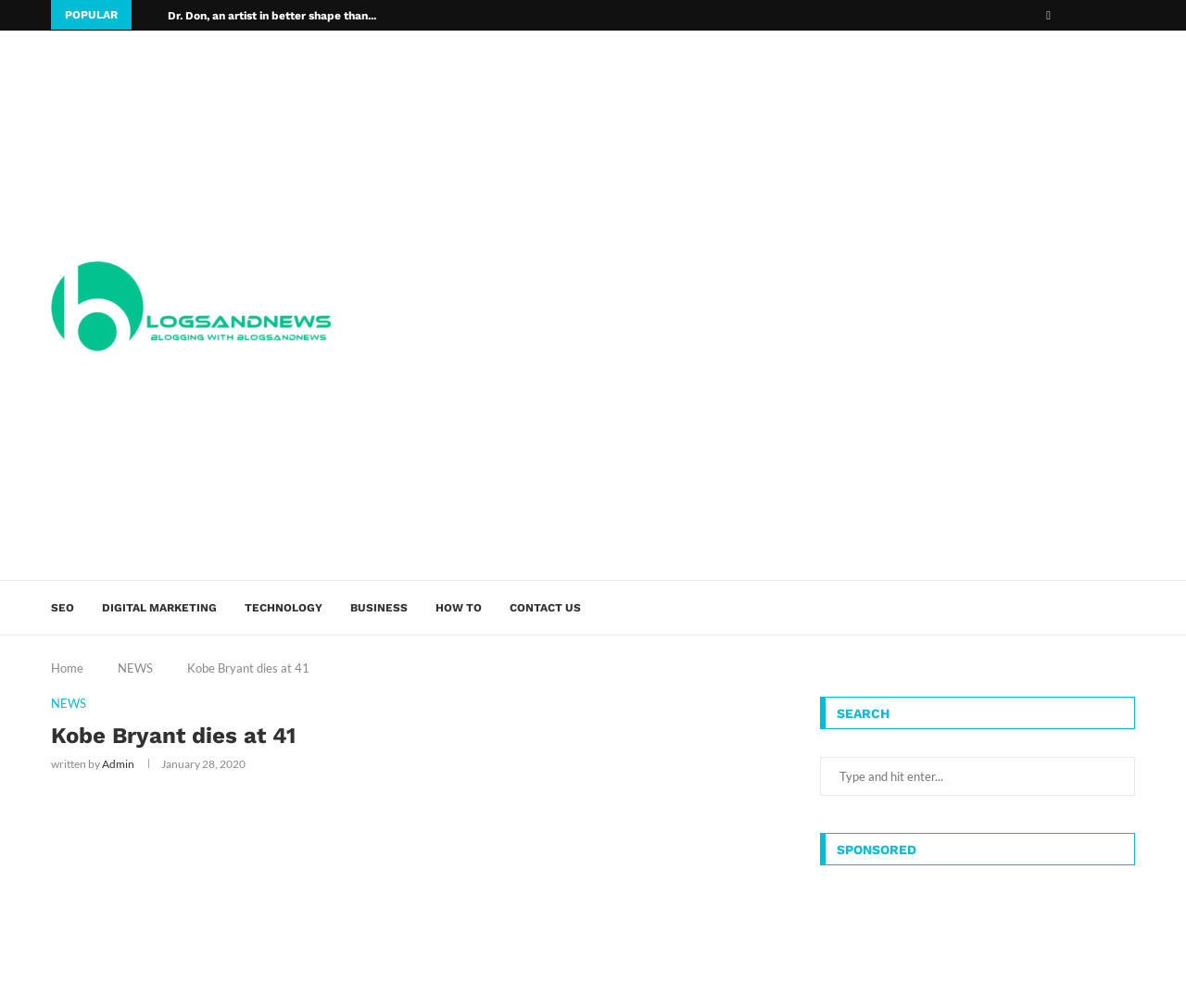Locate the coordinates of the bounding box for the clickable region that fulfills this instruction: "Visit the 'NEWS' page".

[0.099, 0.656, 0.129, 0.67]